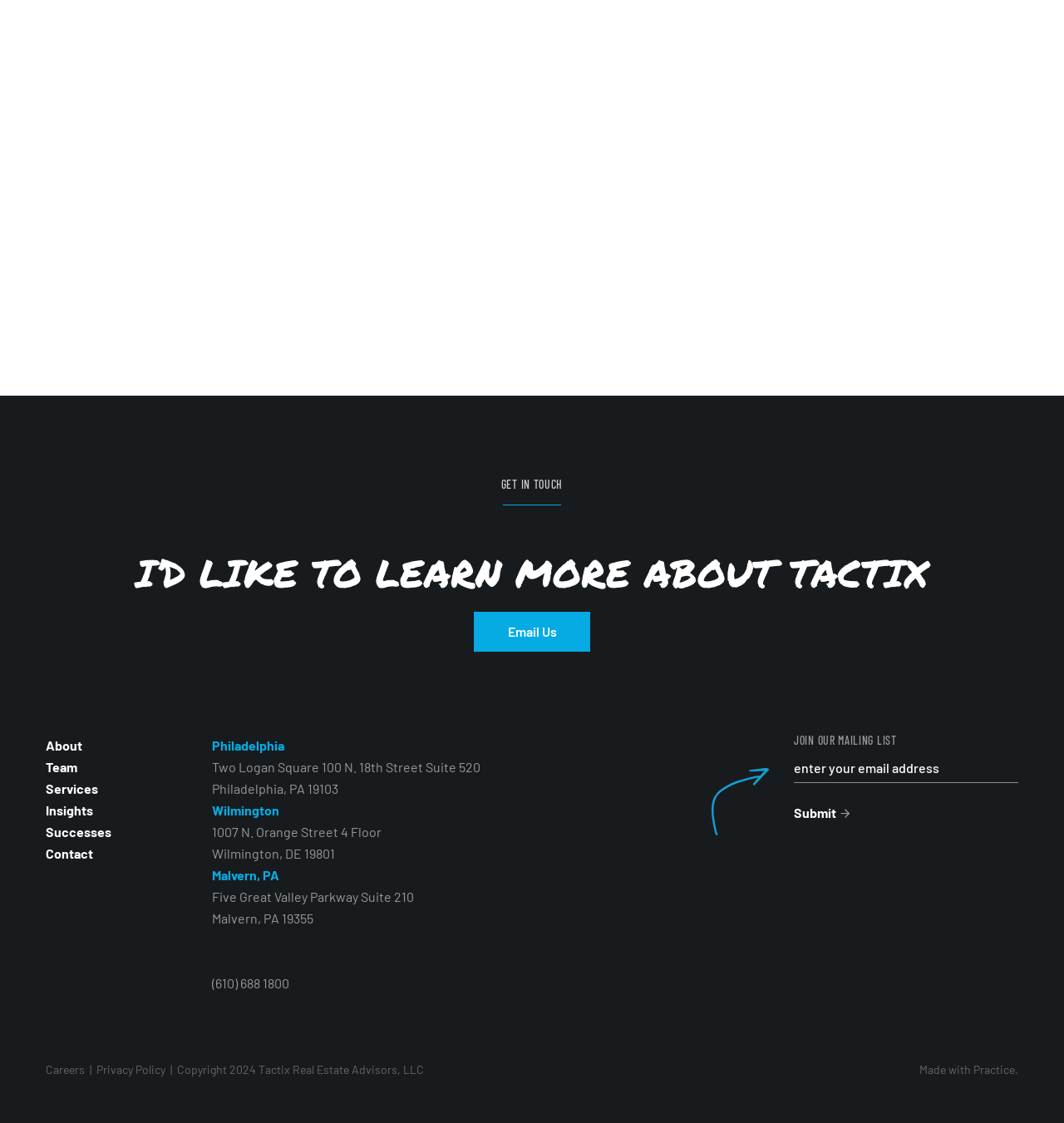Please find the bounding box coordinates (top-left x, top-left y, bottom-right x, bottom-right y) in the screenshot for the UI element described as follows: (610) 688 1800

[0.199, 0.868, 0.272, 0.882]